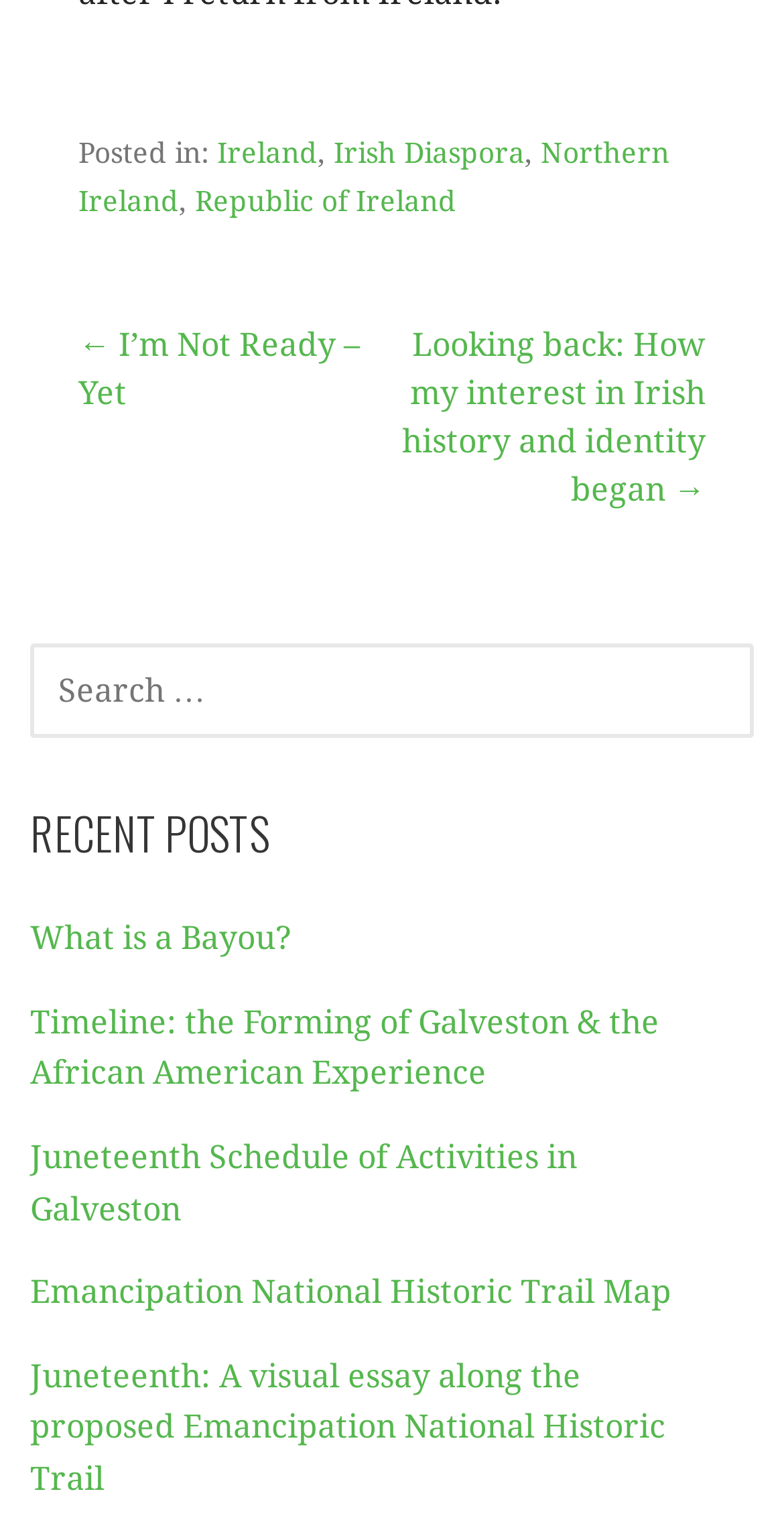Please identify the bounding box coordinates of the element I should click to complete this instruction: 'Explore the post about Juneteenth'. The coordinates should be given as four float numbers between 0 and 1, like this: [left, top, right, bottom].

[0.038, 0.895, 0.849, 0.988]